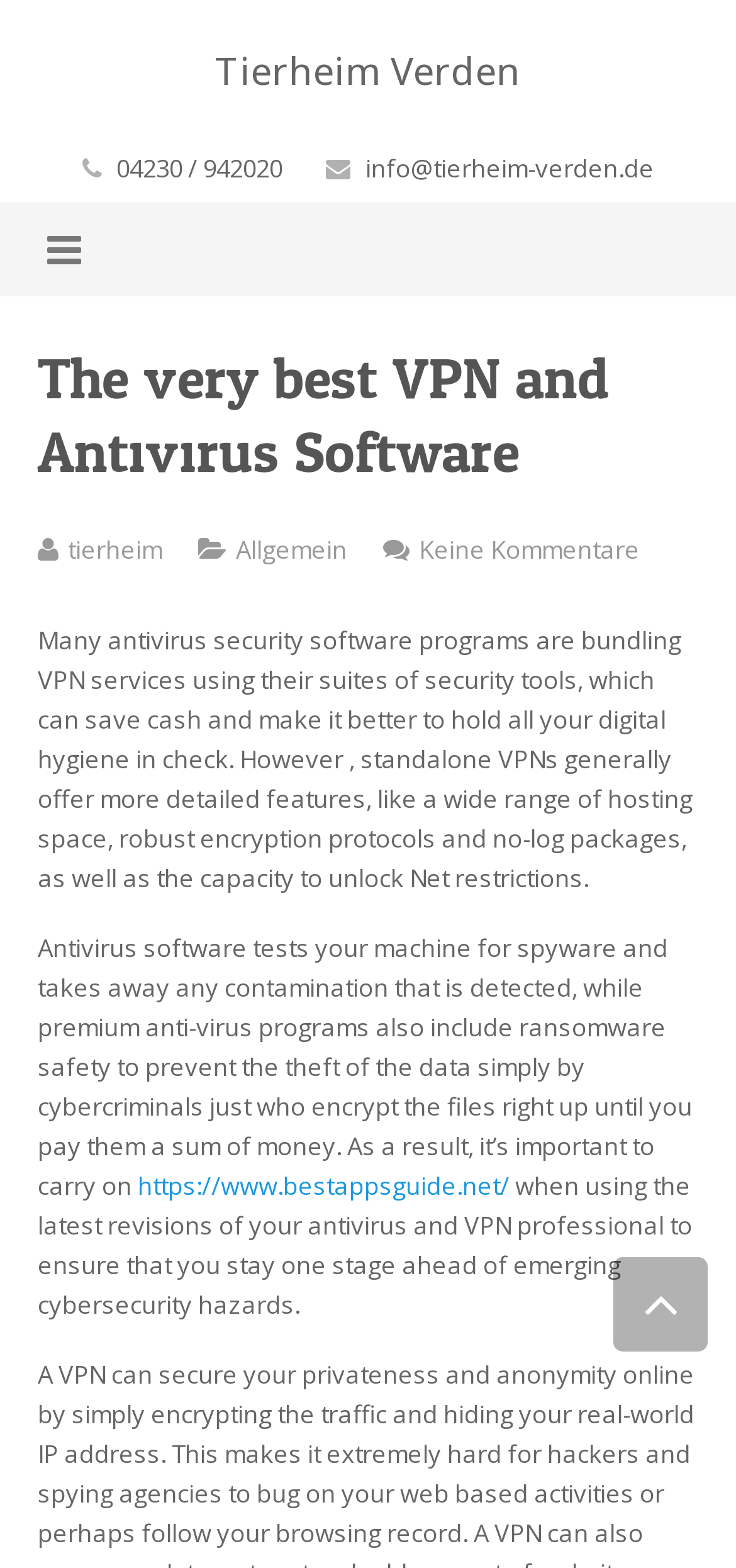What is the topic of the article on the webpage?
By examining the image, provide a one-word or phrase answer.

VPN and Antivirus Software